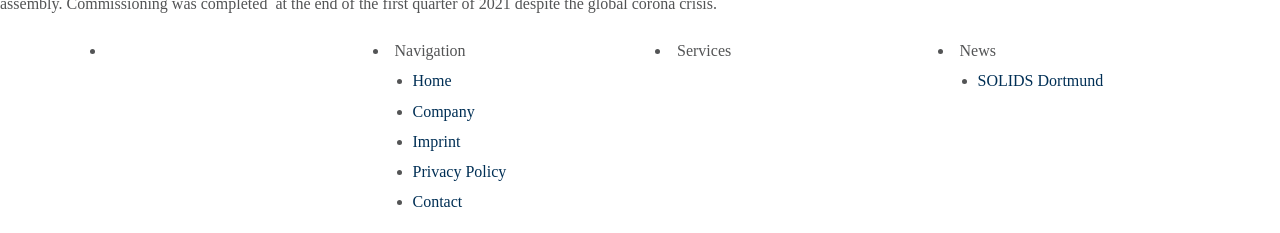Reply to the question with a brief word or phrase: What is the link related to SOLIDS Dortmund?

SOLIDS Dortmund